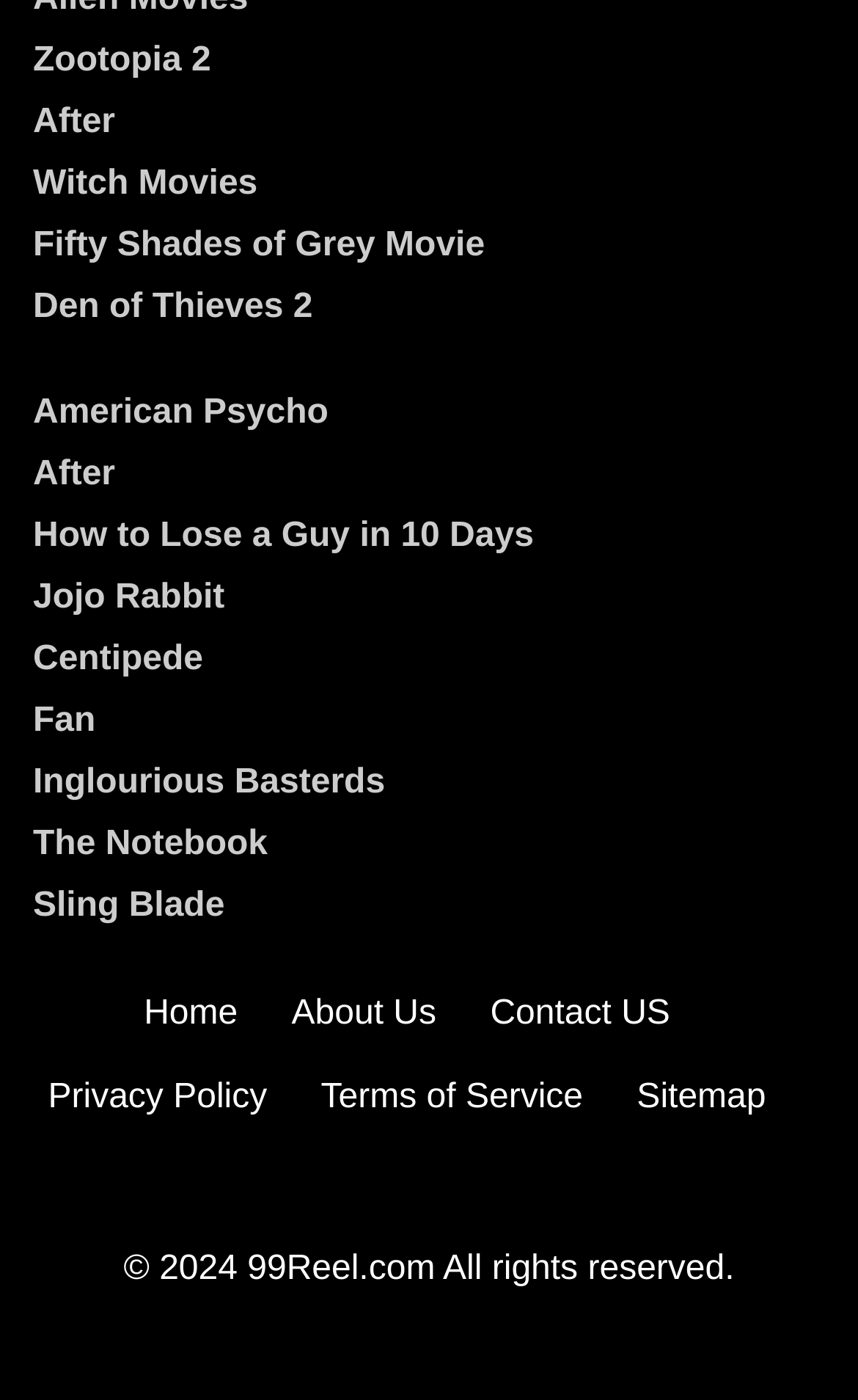Locate the bounding box coordinates of the item that should be clicked to fulfill the instruction: "Go to Home".

[0.168, 0.711, 0.277, 0.739]